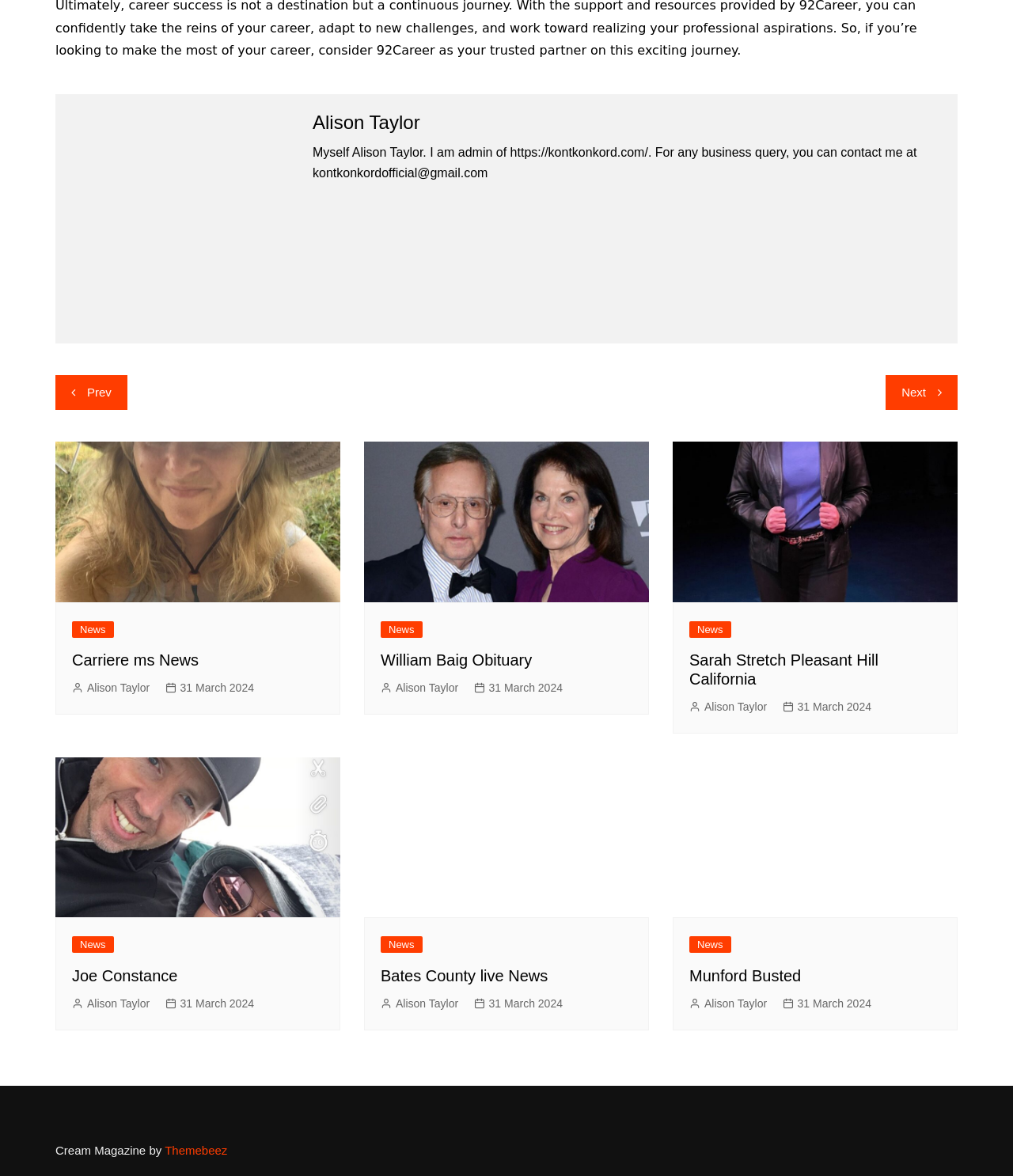Locate the bounding box coordinates of the clickable element to fulfill the following instruction: "Read the 'Sarah Stretch Pleasant Hill California' news". Provide the coordinates as four float numbers between 0 and 1 in the format [left, top, right, bottom].

[0.68, 0.553, 0.929, 0.586]